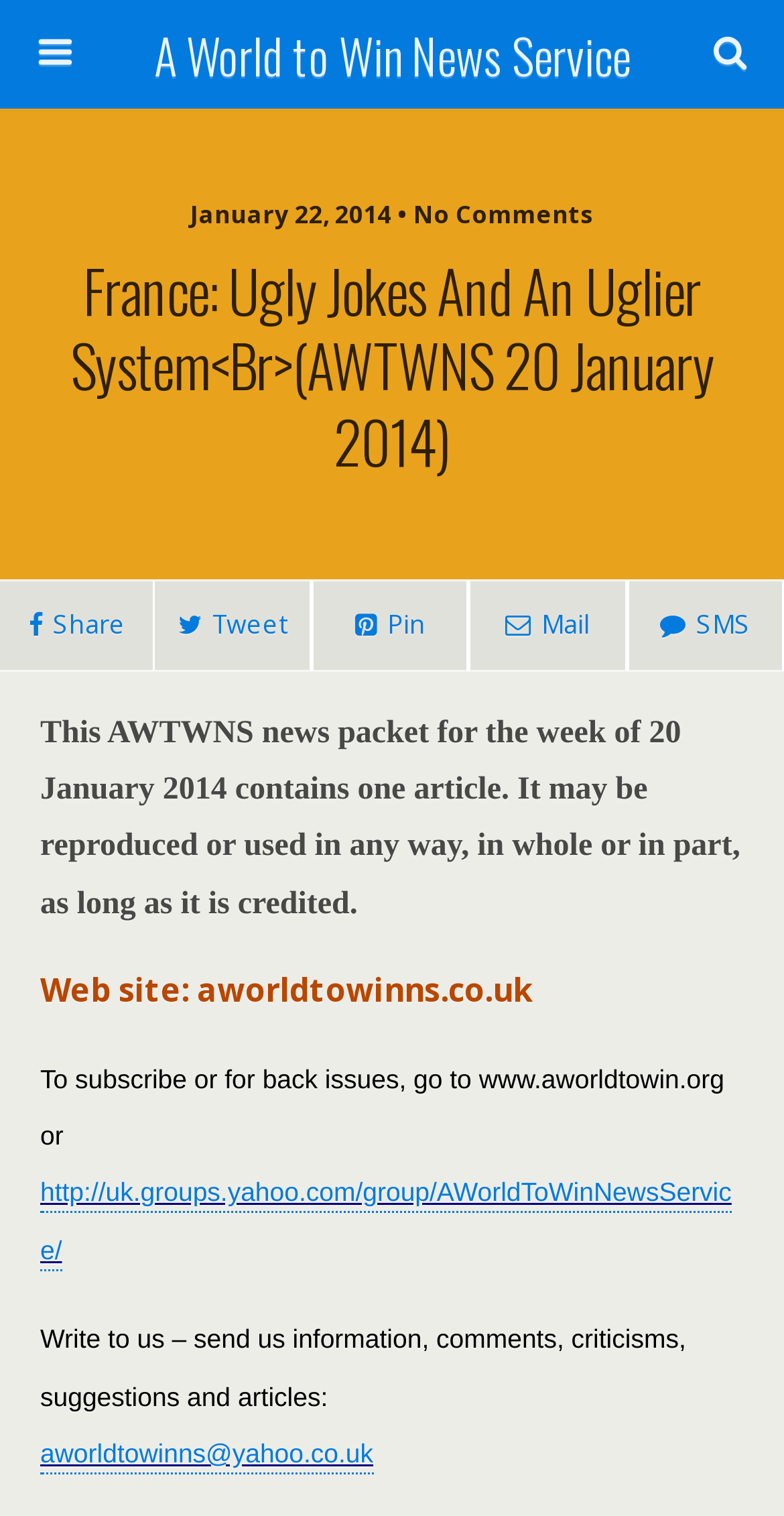Can you find the bounding box coordinates for the element that needs to be clicked to execute this instruction: "Visit A World to Win News Service website"? The coordinates should be given as four float numbers between 0 and 1, i.e., [left, top, right, bottom].

[0.16, 0.0, 0.84, 0.072]